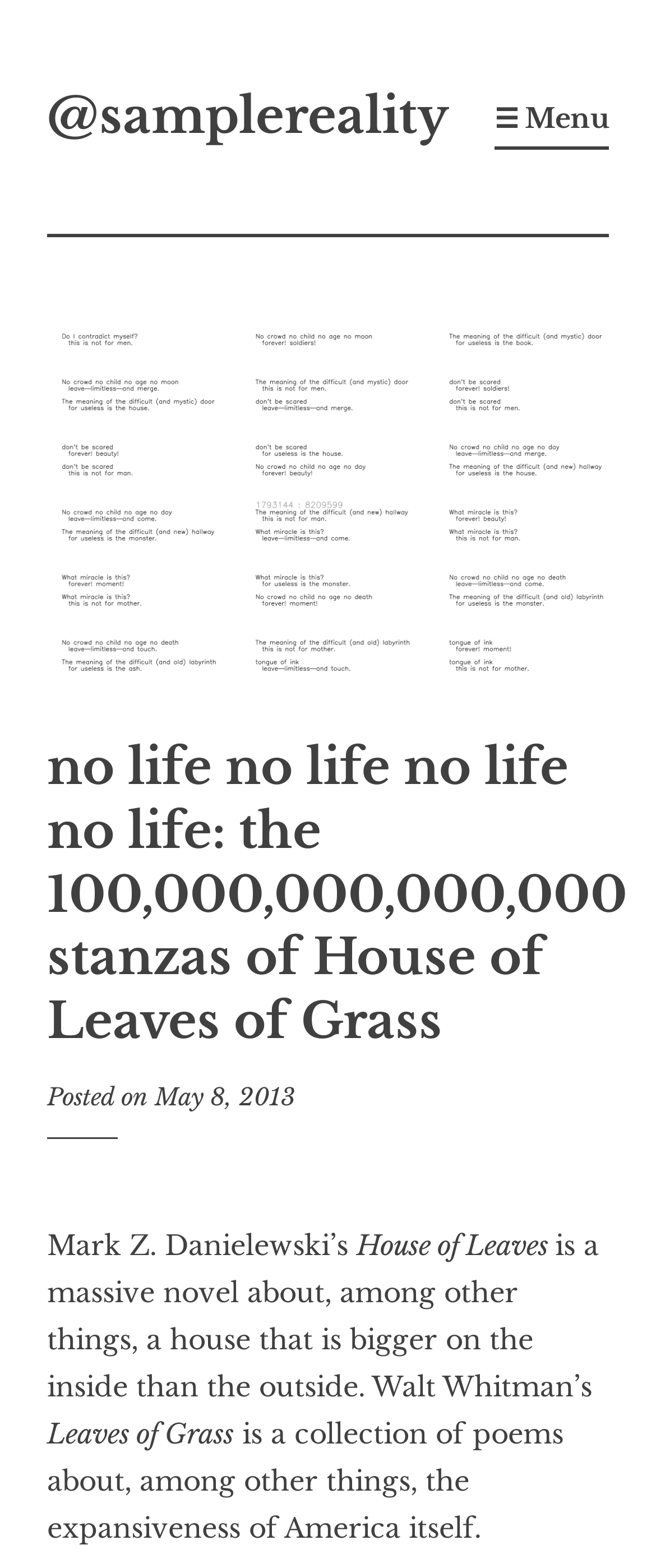What is the title of the novel mentioned in the article?
Provide a one-word or short-phrase answer based on the image.

House of Leaves